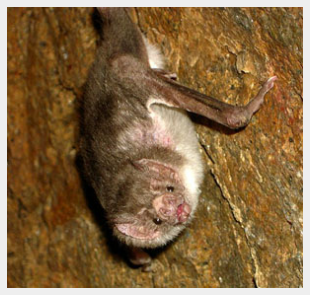What is the purpose of anticoagulants in vampire bats' saliva?
Examine the image closely and answer the question with as much detail as possible.

The caption explains that vampire bats have specialized anticoagulants in their saliva, which enables them to comfortably feed on their host without causing immediate pain, suggesting that the anticoagulants play a crucial role in facilitating their feeding behavior.